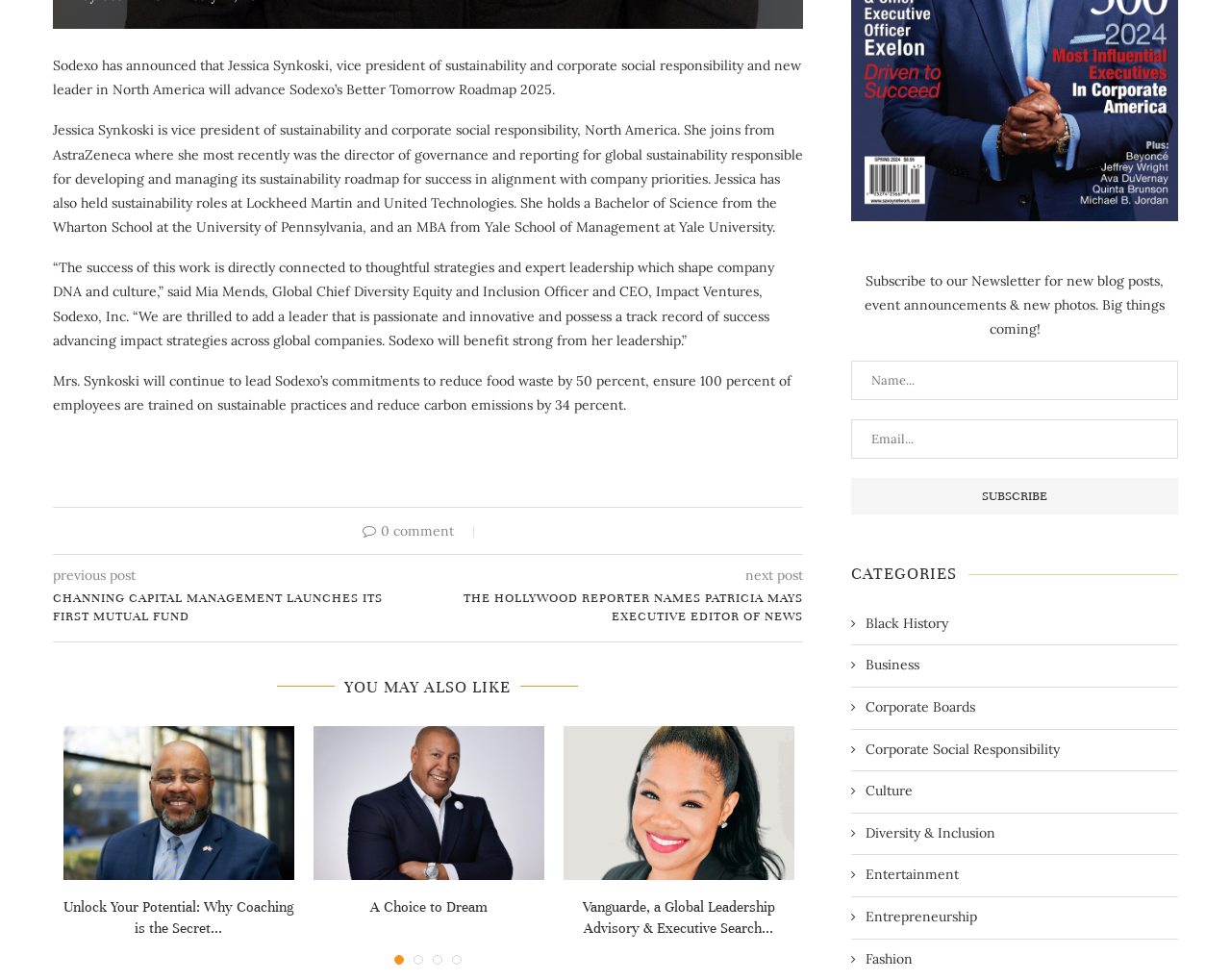What is the goal for reducing carbon emissions?
Please give a detailed and elaborate answer to the question based on the image.

According to the text, Mrs. Synkoski will continue to lead Sodexo’s commitments to reduce carbon emissions by 34 percent, as stated in the fourth paragraph.